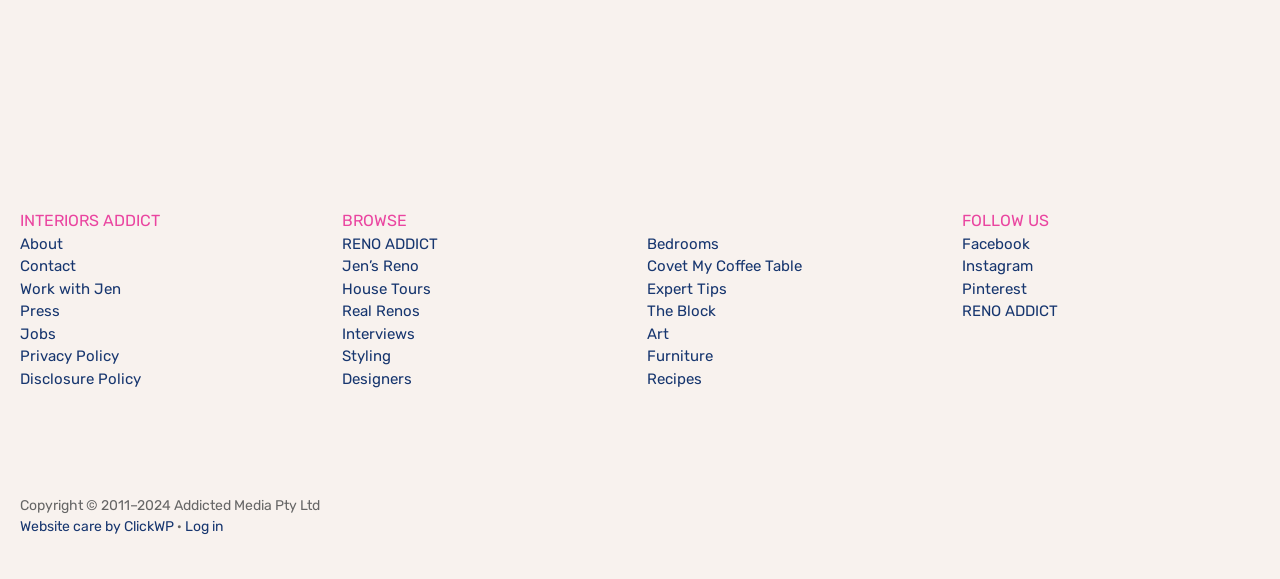Determine the bounding box coordinates for the area that should be clicked to carry out the following instruction: "Log in".

[0.145, 0.894, 0.174, 0.923]